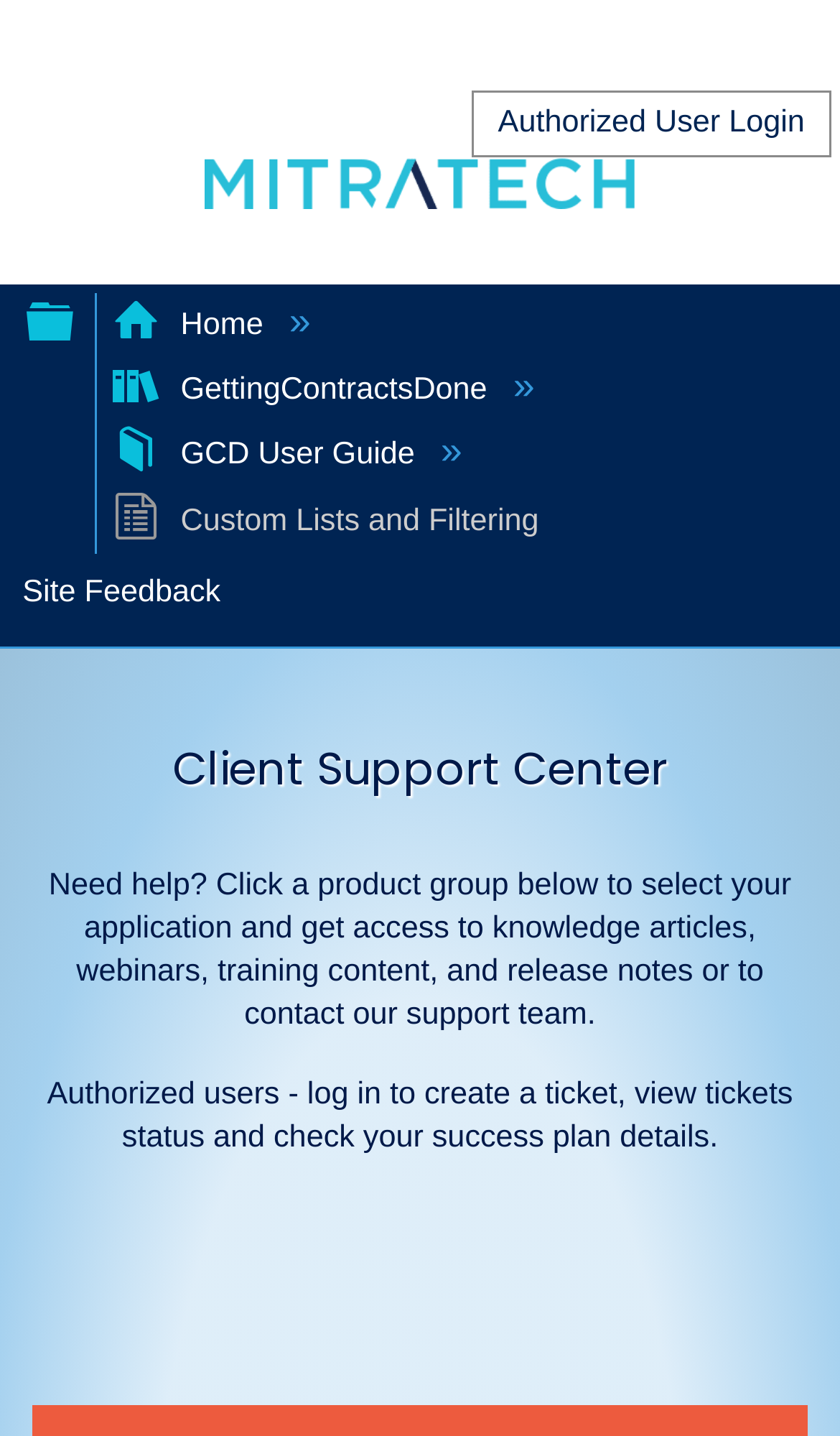Determine the main headline of the webpage and provide its text.

Client Support Center